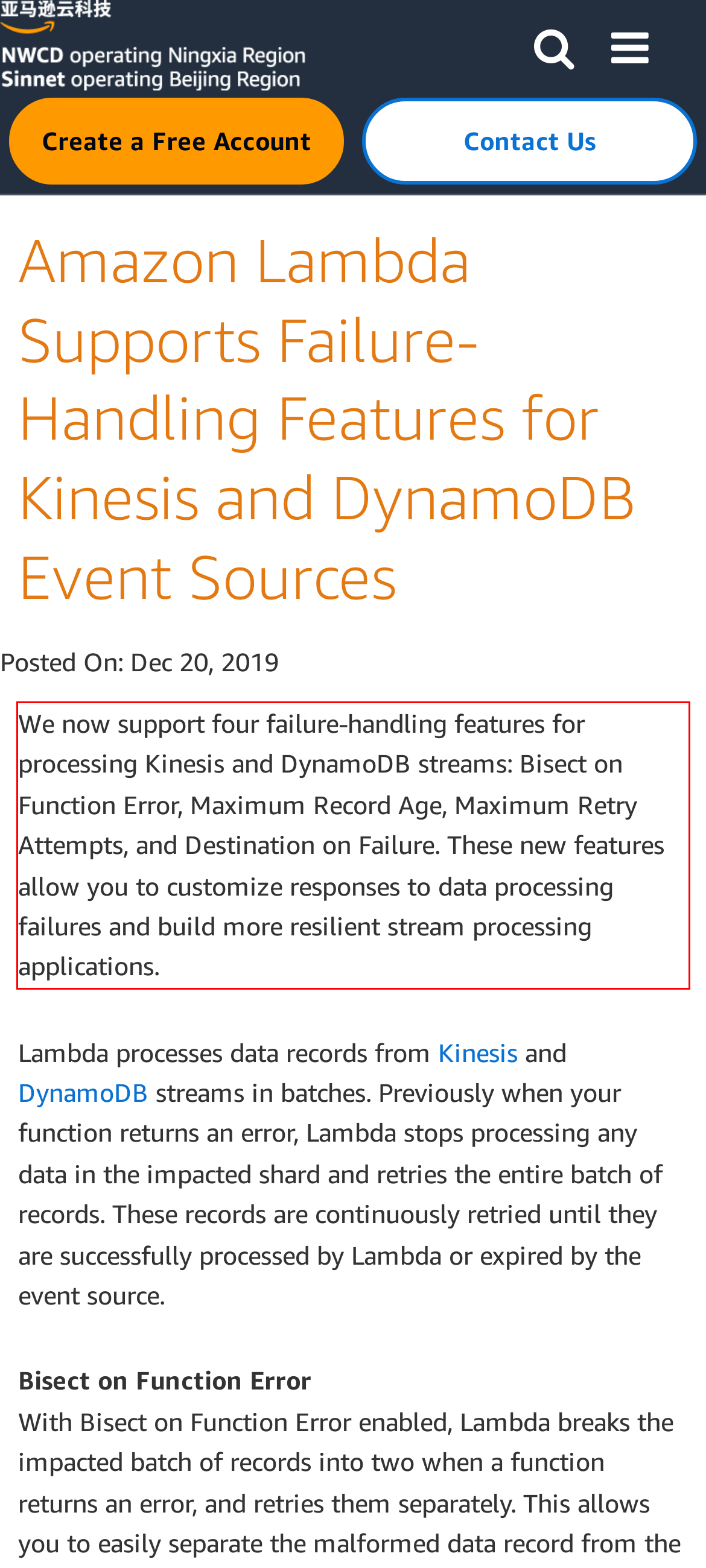Examine the screenshot of the webpage, locate the red bounding box, and perform OCR to extract the text contained within it.

We now support four failure-handling features for processing Kinesis and DynamoDB streams: Bisect on Function Error, Maximum Record Age, Maximum Retry Attempts, and Destination on Failure. These new features allow you to customize responses to data processing failures and build more resilient stream processing applications.